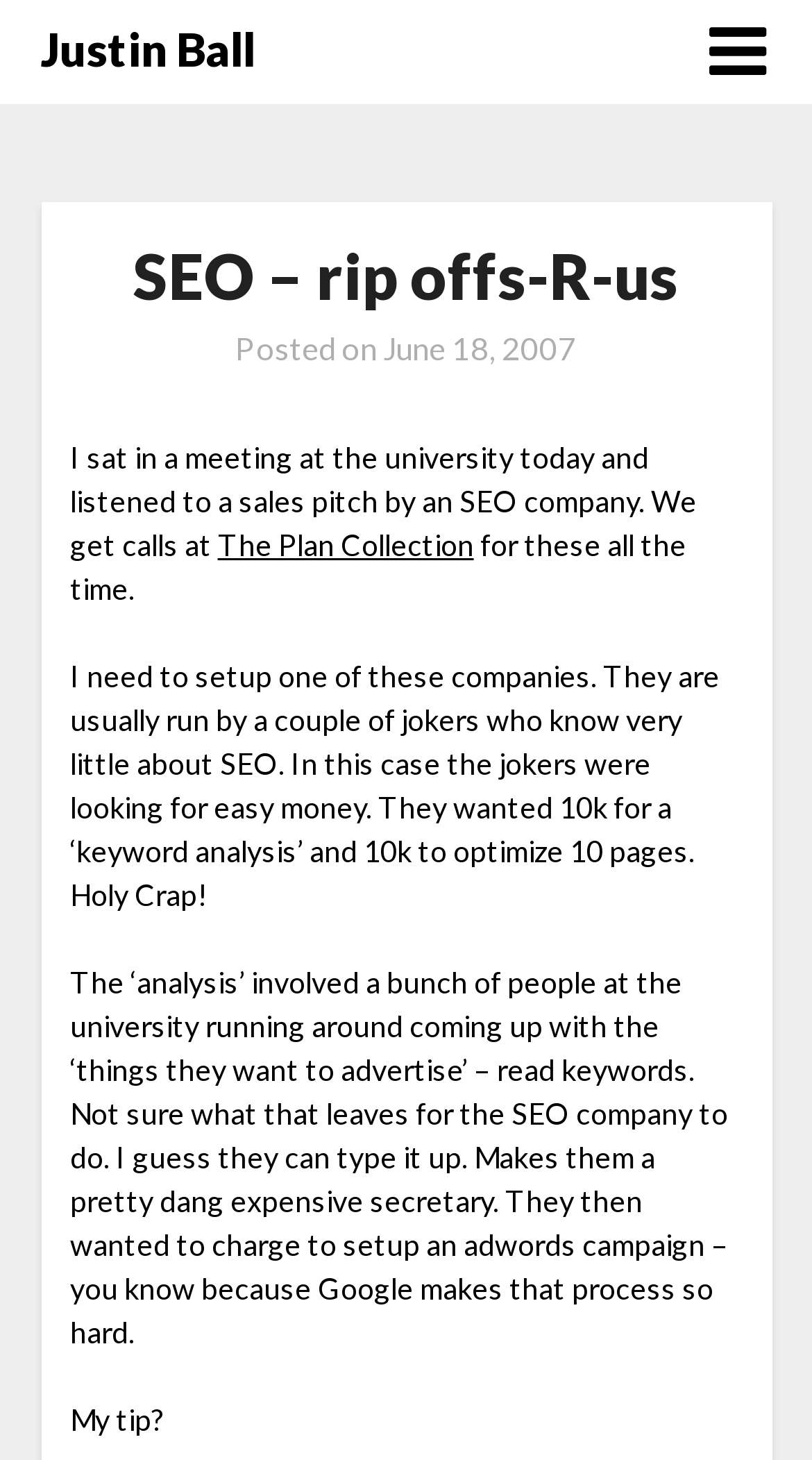Who is the author of the article?
Could you give a comprehensive explanation in response to this question?

The author of the article is Justin Ball, which is indicated by the link 'Justin Ball' at the top of the webpage.